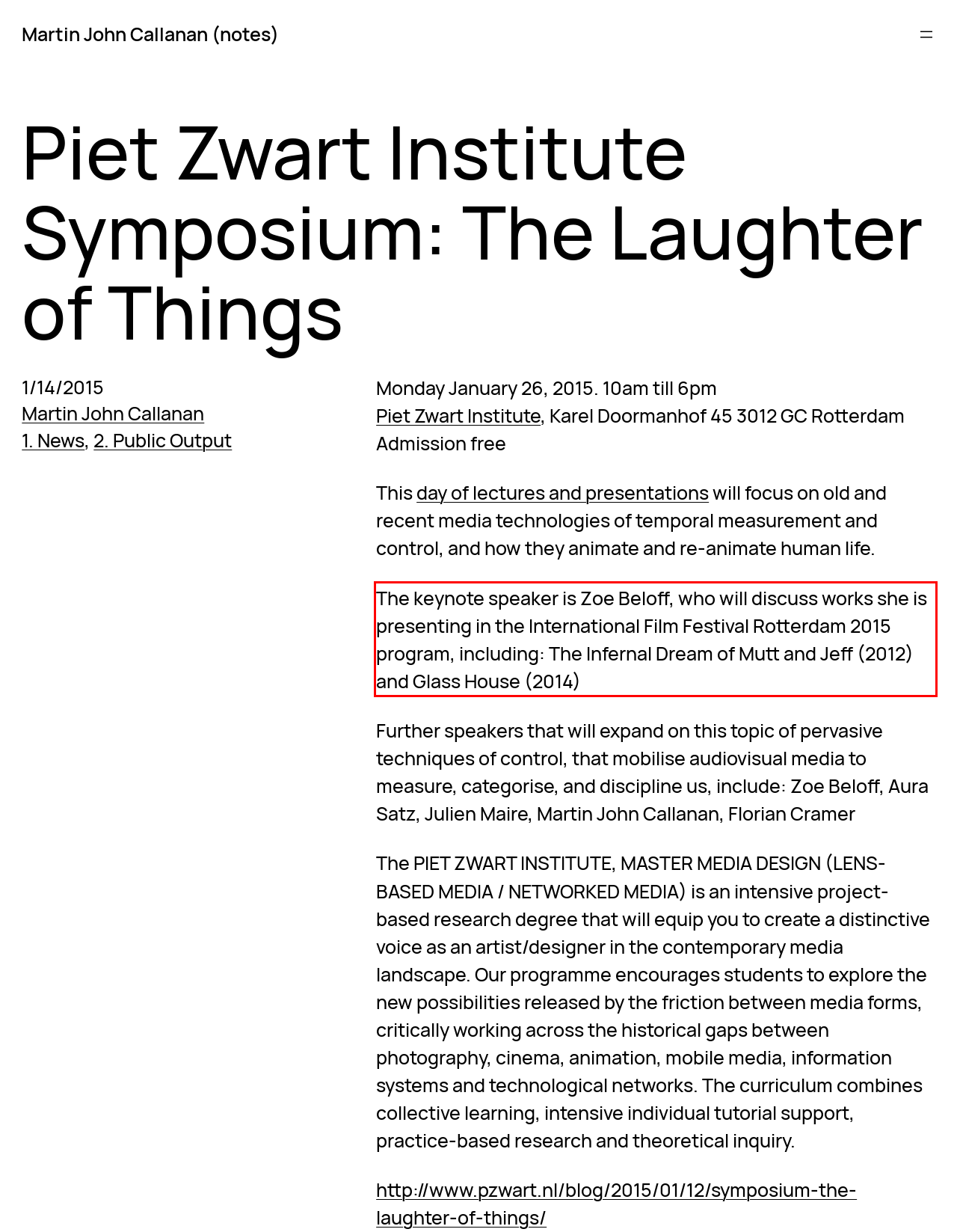Identify and extract the text within the red rectangle in the screenshot of the webpage.

The keynote speaker is Zoe Beloff, who will discuss works she is presenting in the International Film Festival Rotterdam 2015 program, including: The Infernal Dream of Mutt and Jeff (2012) and Glass House (2014)